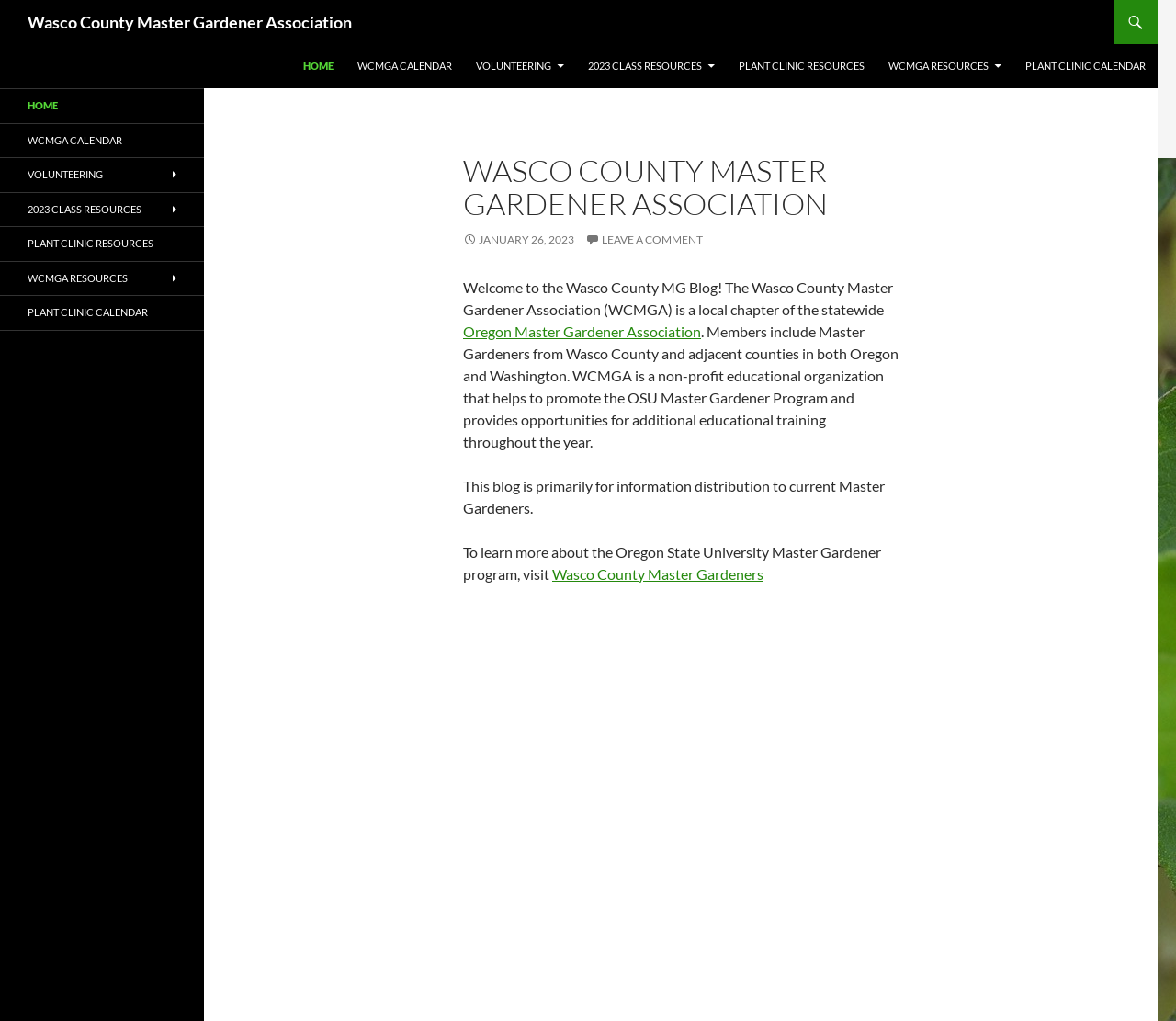Specify the bounding box coordinates for the region that must be clicked to perform the given instruction: "Enter first name".

None